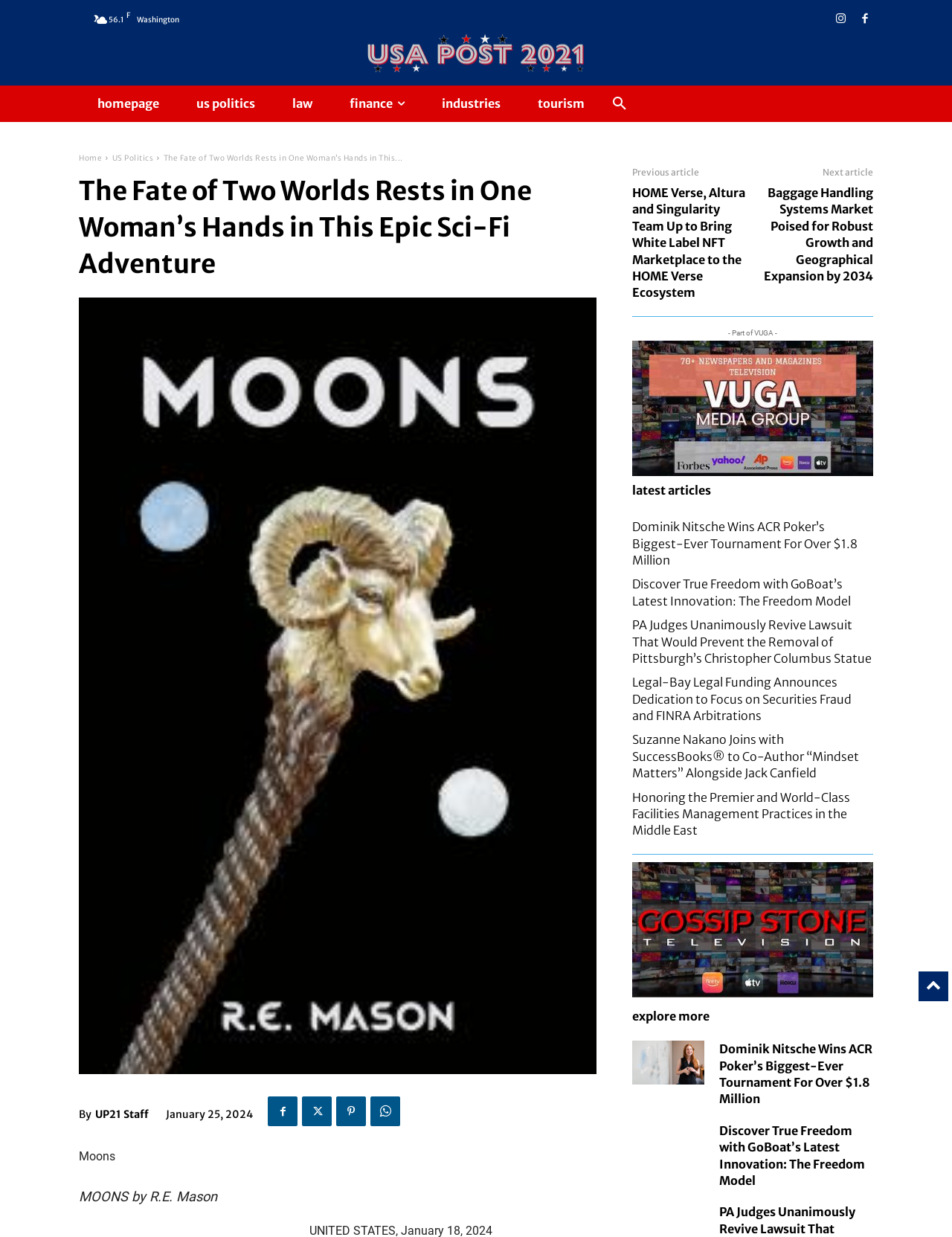How many articles are listed under 'latest articles'?
Based on the image, provide a one-word or brief-phrase response.

8